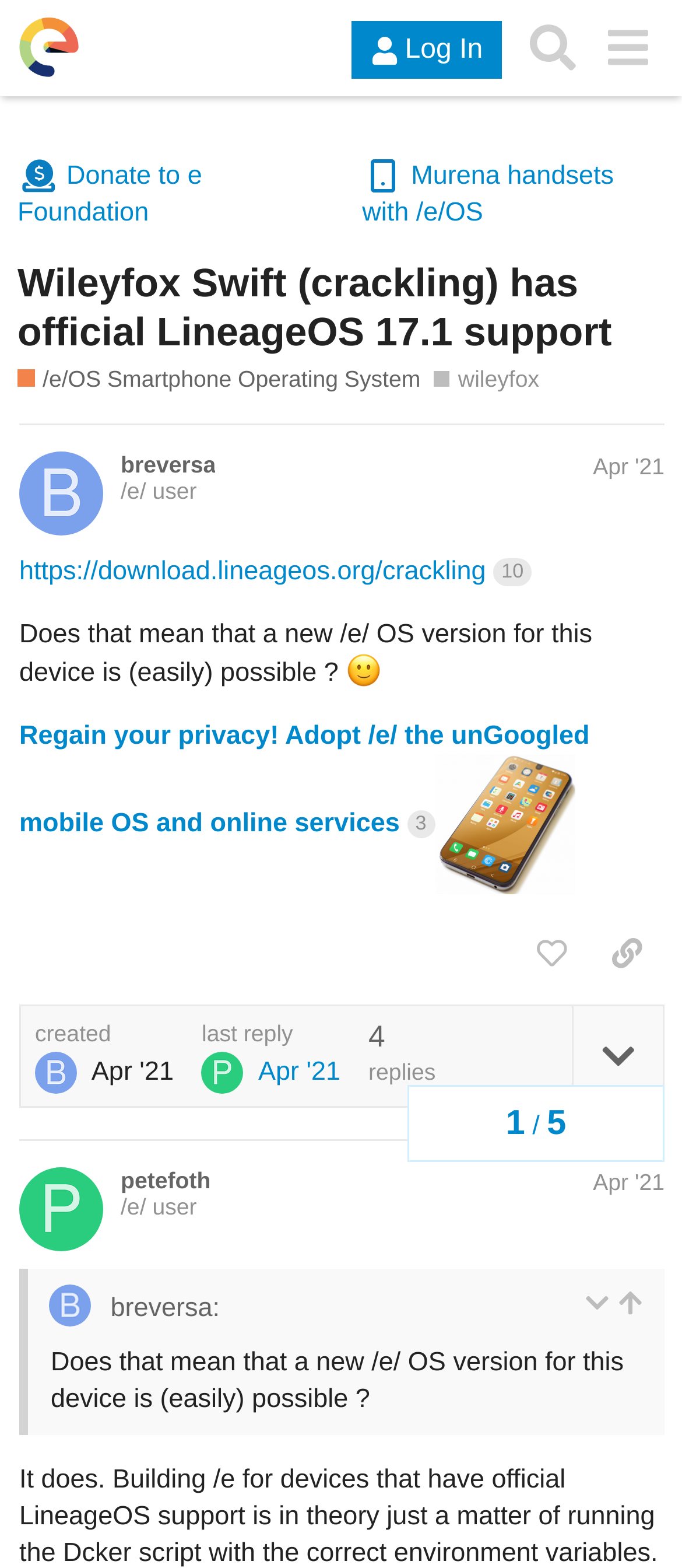What is the operating system mentioned in the post?
Identify the answer in the screenshot and reply with a single word or phrase.

/e/ OS